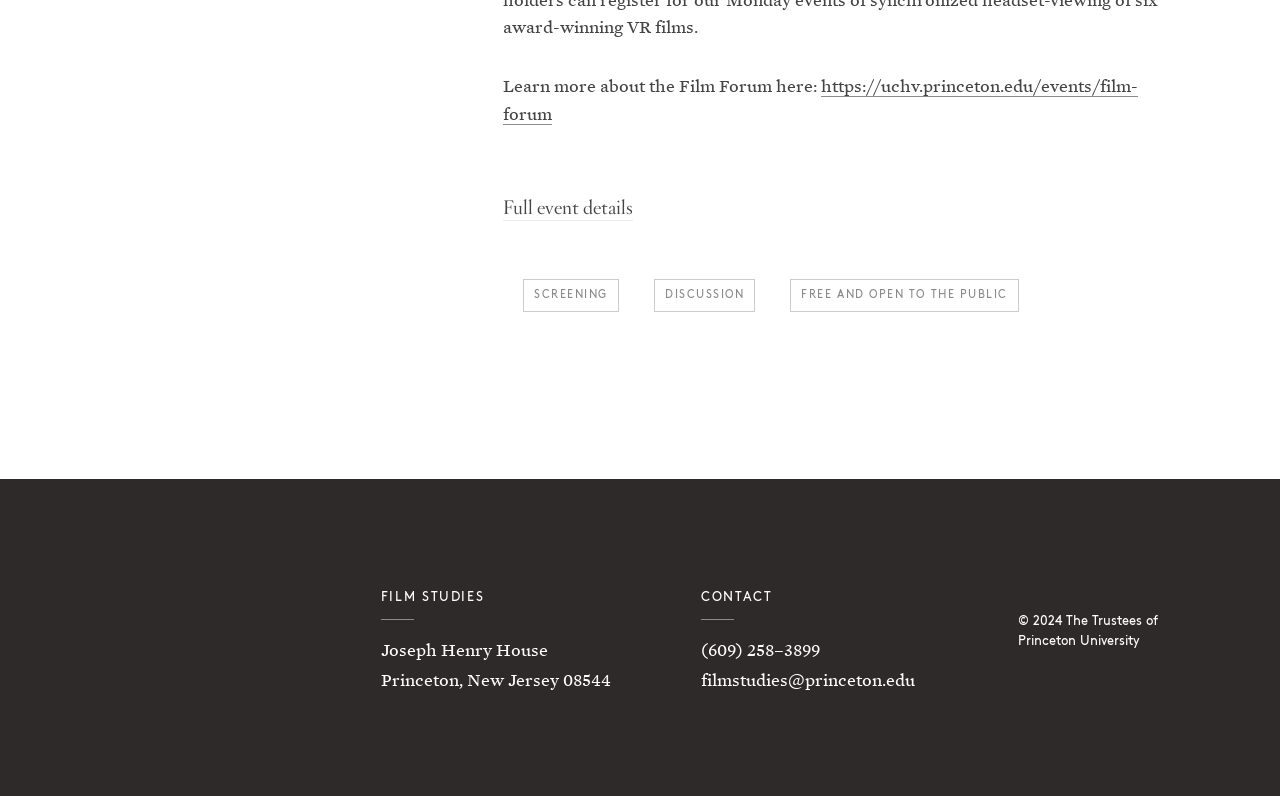Using details from the image, please answer the following question comprehensively:
What is the status of the event?

The webpage explicitly states 'FREE AND OPEN TO THE PUBLIC' which indicates that the event is open to everyone and does not require any payment or registration.